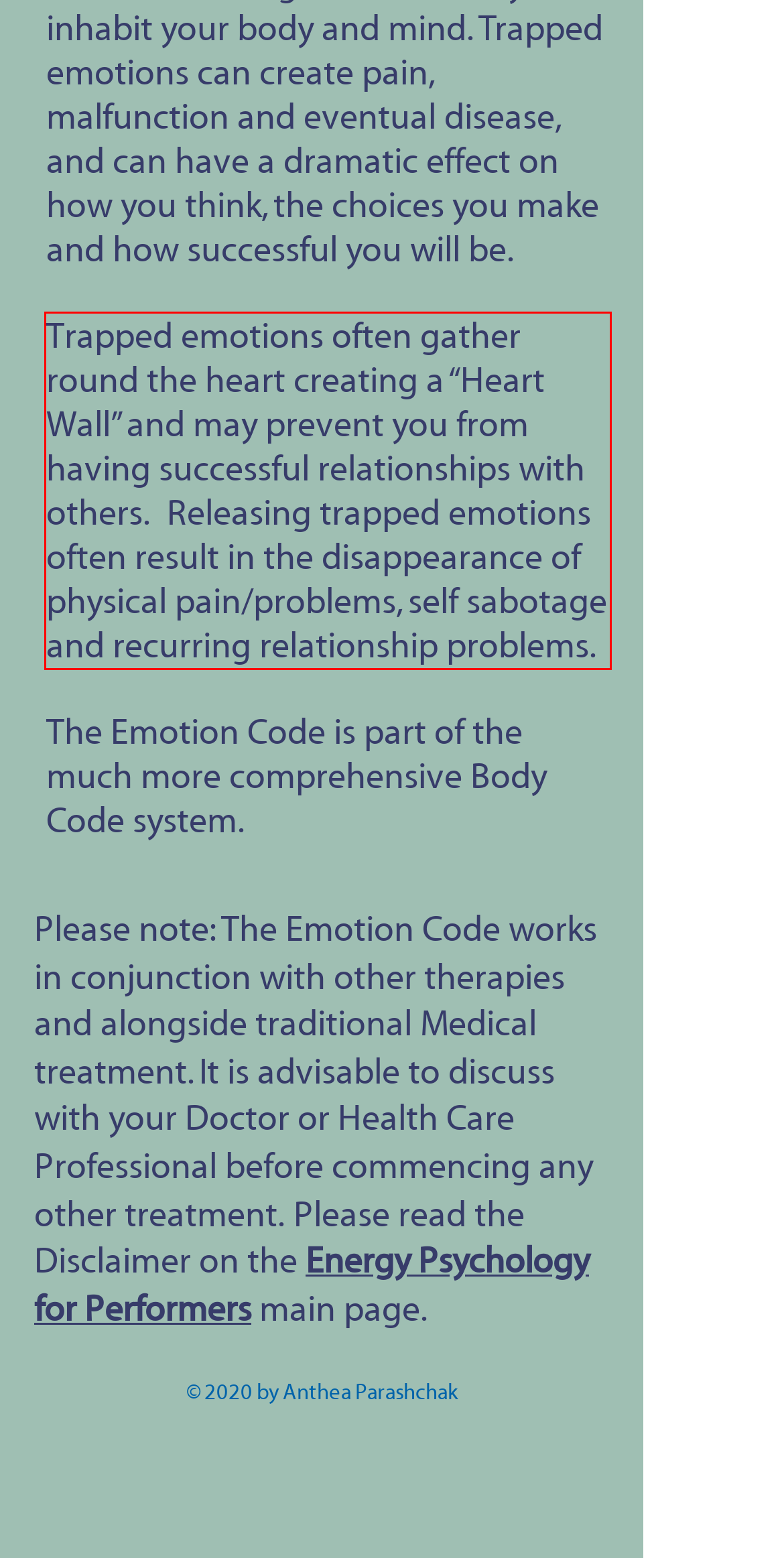There is a screenshot of a webpage with a red bounding box around a UI element. Please use OCR to extract the text within the red bounding box.

Trapped emotions often gather round the heart creating a “Heart Wall” and may prevent you from having successful relationships with others. Releasing trapped emotions often result in the disappearance of physical pain/problems, self sabotage and recurring relationship problems.